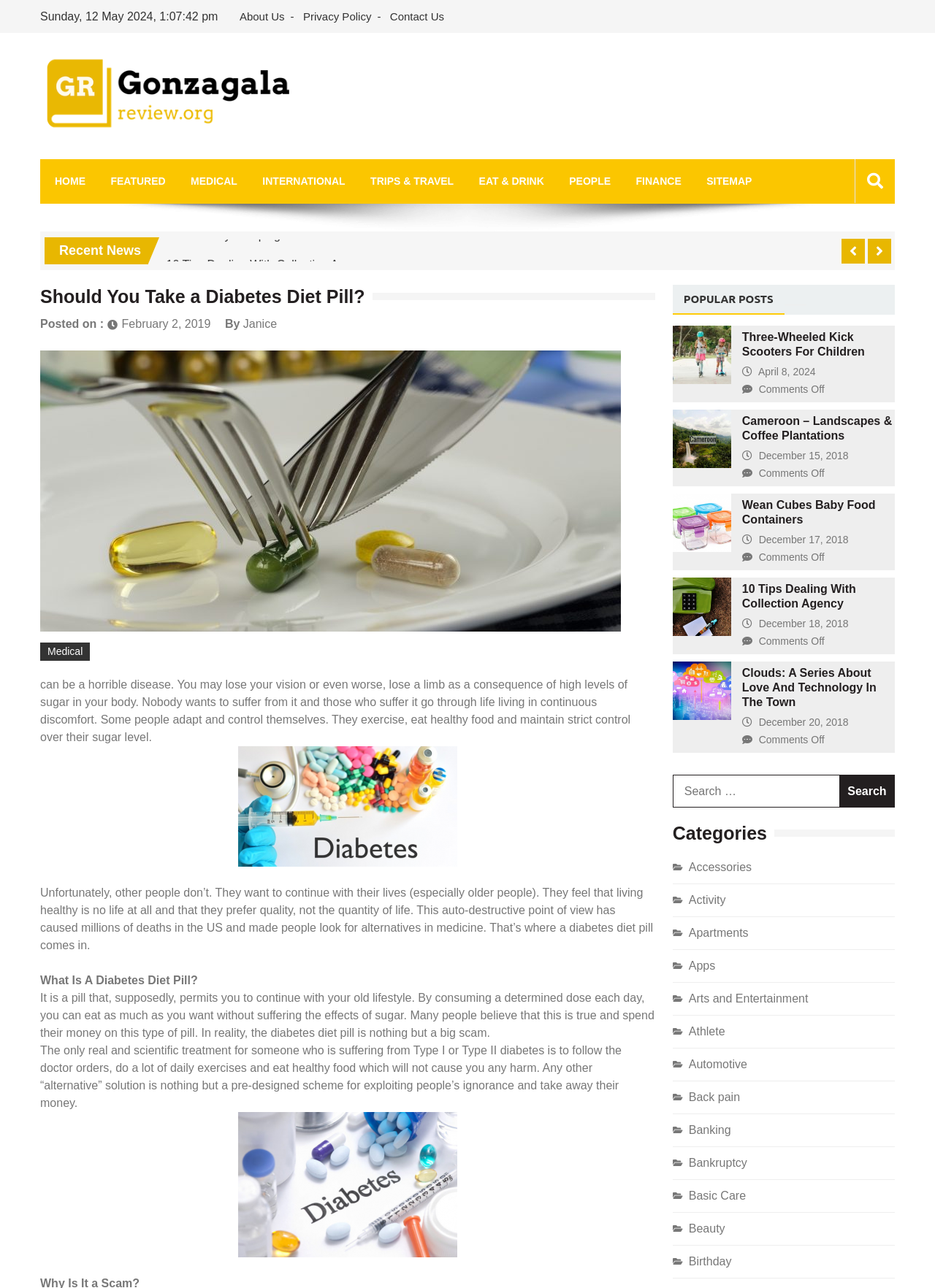Predict the bounding box of the UI element that fits this description: "Backcountry Camping Food Ideas".

[0.178, 0.188, 0.366, 0.197]